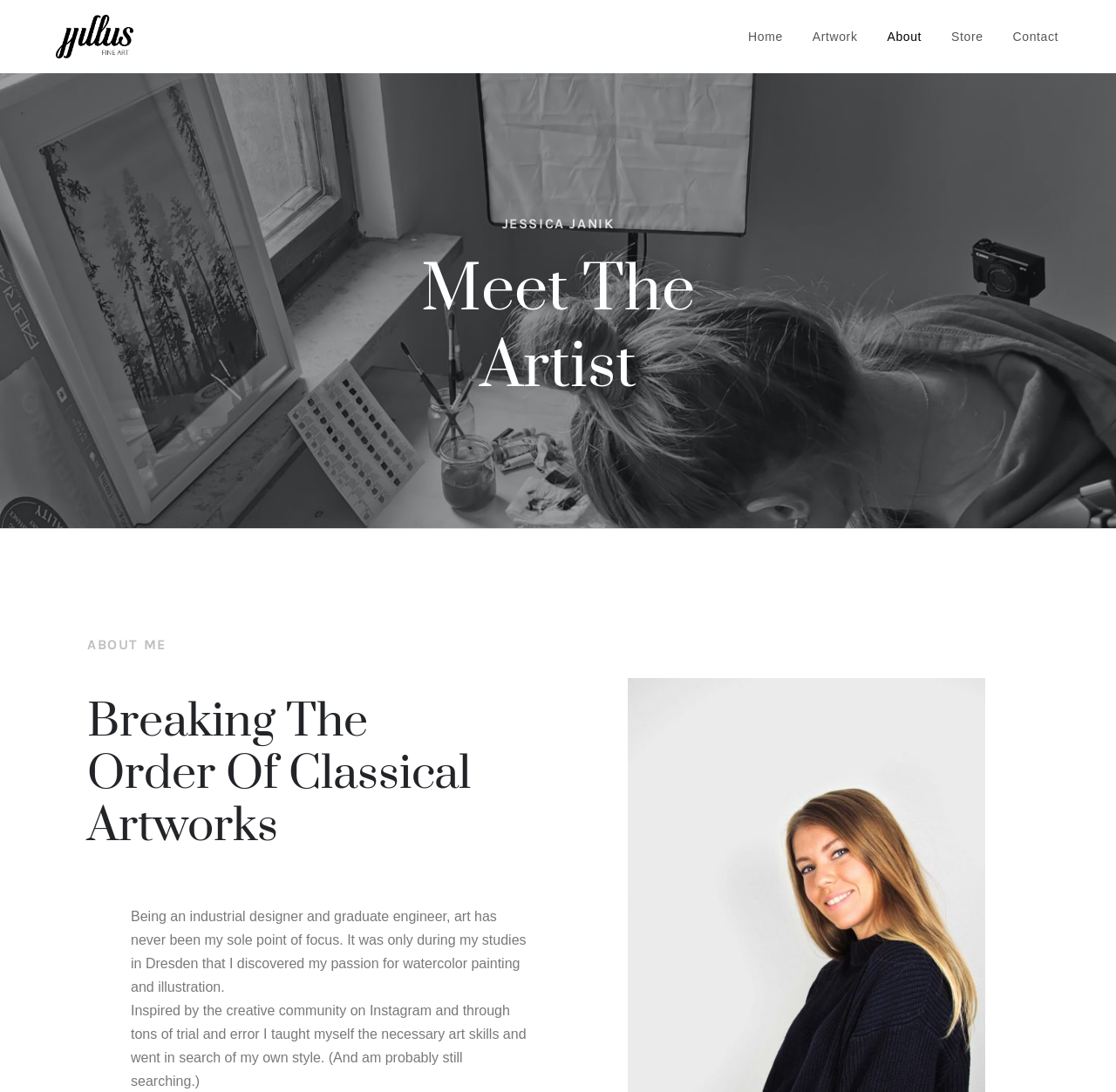Provide the text content of the webpage's main heading.

Meet The
Artist